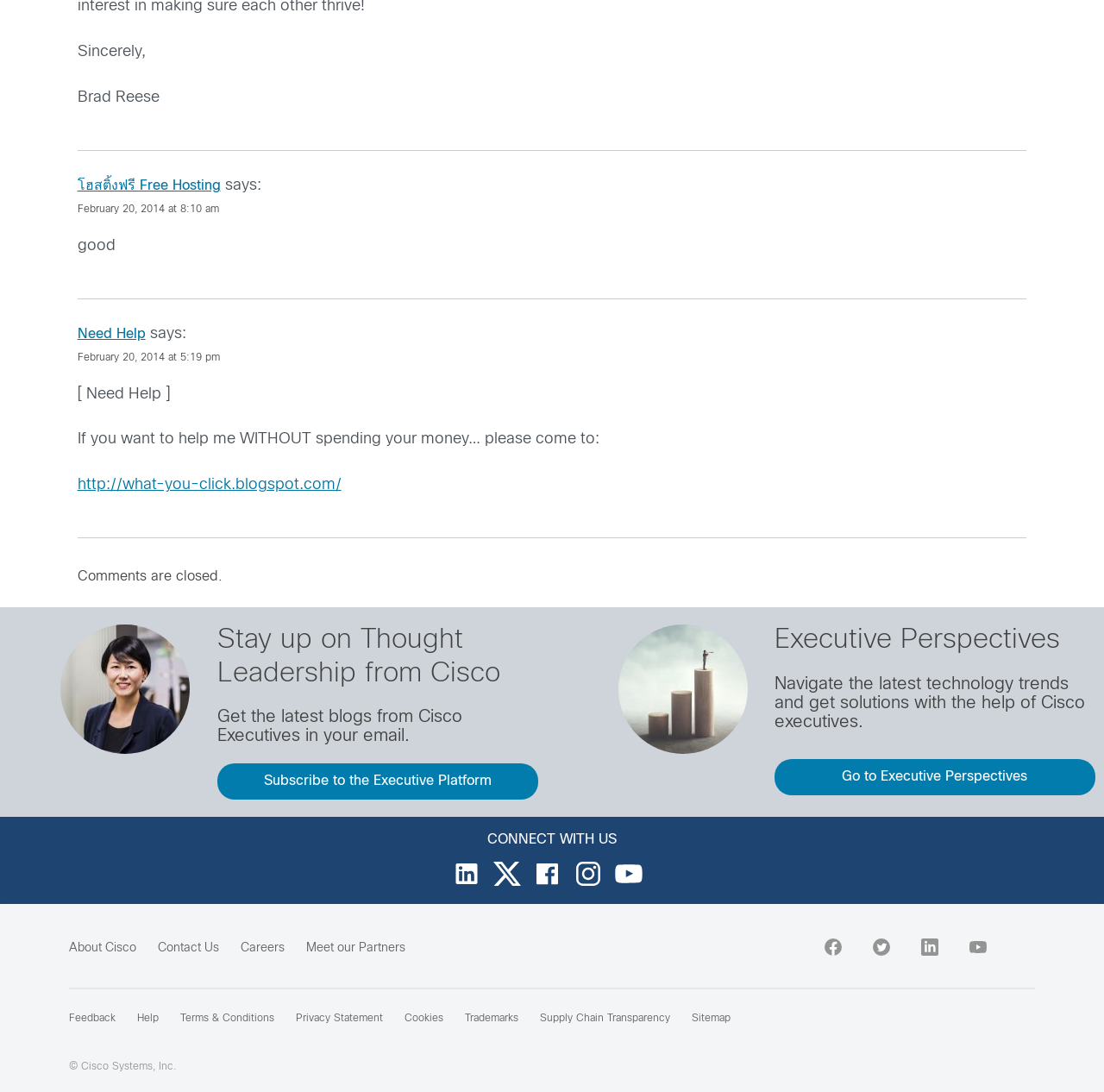Refer to the screenshot and answer the following question in detail:
What is the purpose of the 'Subscribe to the Executive Platform' button?

The 'Subscribe to the Executive Platform' button is located in a layout table with bounding box coordinates [0.197, 0.699, 0.492, 0.732]. Above this button, there is a static text that says 'Get the latest blogs from Cisco Executives in your email.' This implies that the purpose of the button is to allow users to subscribe and receive the latest blogs from Cisco Executives via email.